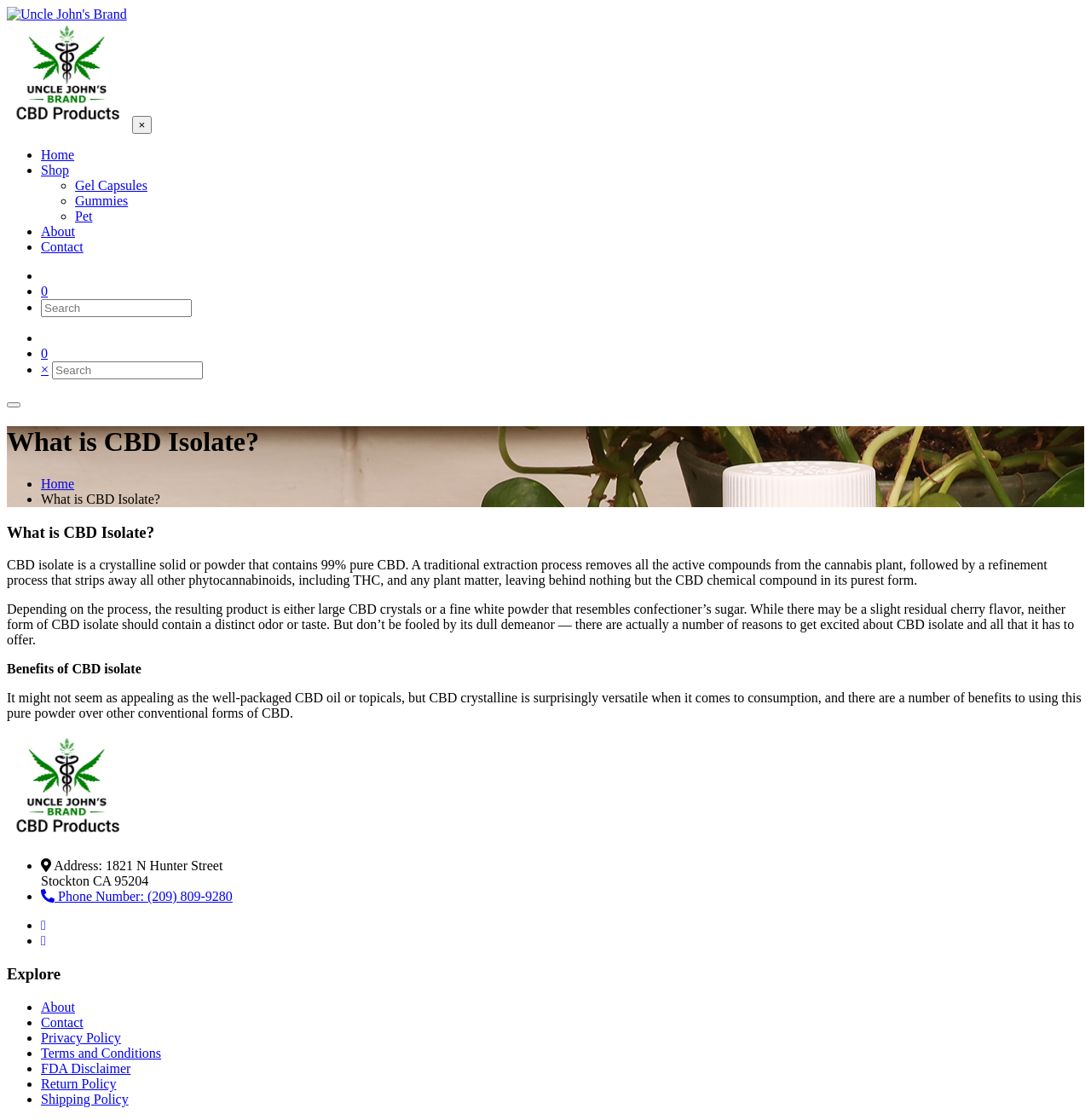What is the phone number of the company?
Based on the image, provide a one-word or brief-phrase response.

(209) 809-9280